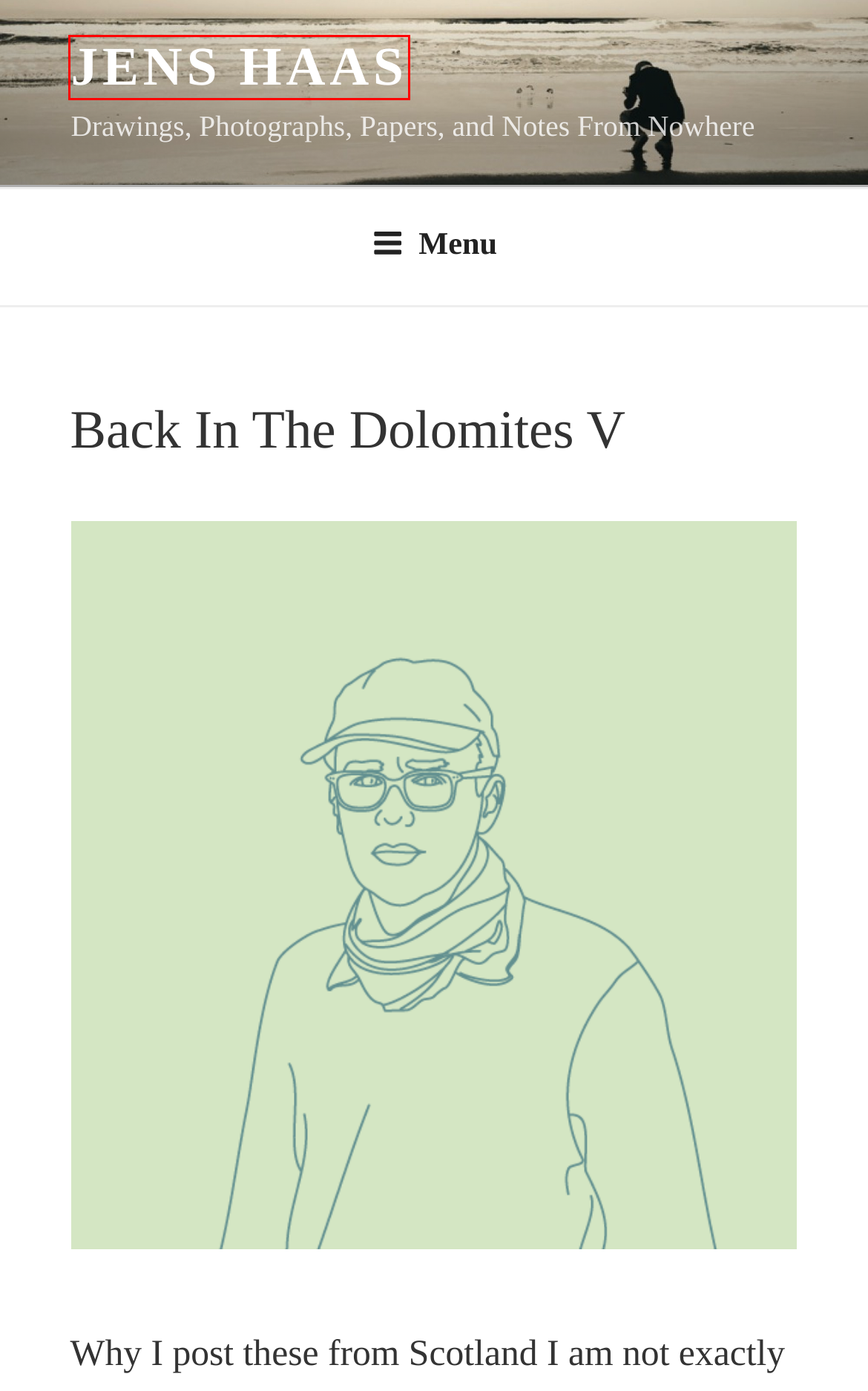Given a screenshot of a webpage with a red bounding box highlighting a UI element, determine which webpage description best matches the new webpage that appears after clicking the highlighted element. Here are the candidates:
A. Alpine Cow Life, Part 5 – Jens Haas
B. Imagination in Jim Jarmusch’s Only Lovers Left Alive – Jens Haas
C. Winter Walk – Jens Haas
D. Artists | Kasmin Gallery
E. Back In The Dolomites VI – Jens Haas
F. Relativism in Robert Altman’s The Long Goodbye – Jens Haas
G. Yossi Milo
H. Jens Haas – Drawings, Photographs, Papers, and Notes From Nowhere

H